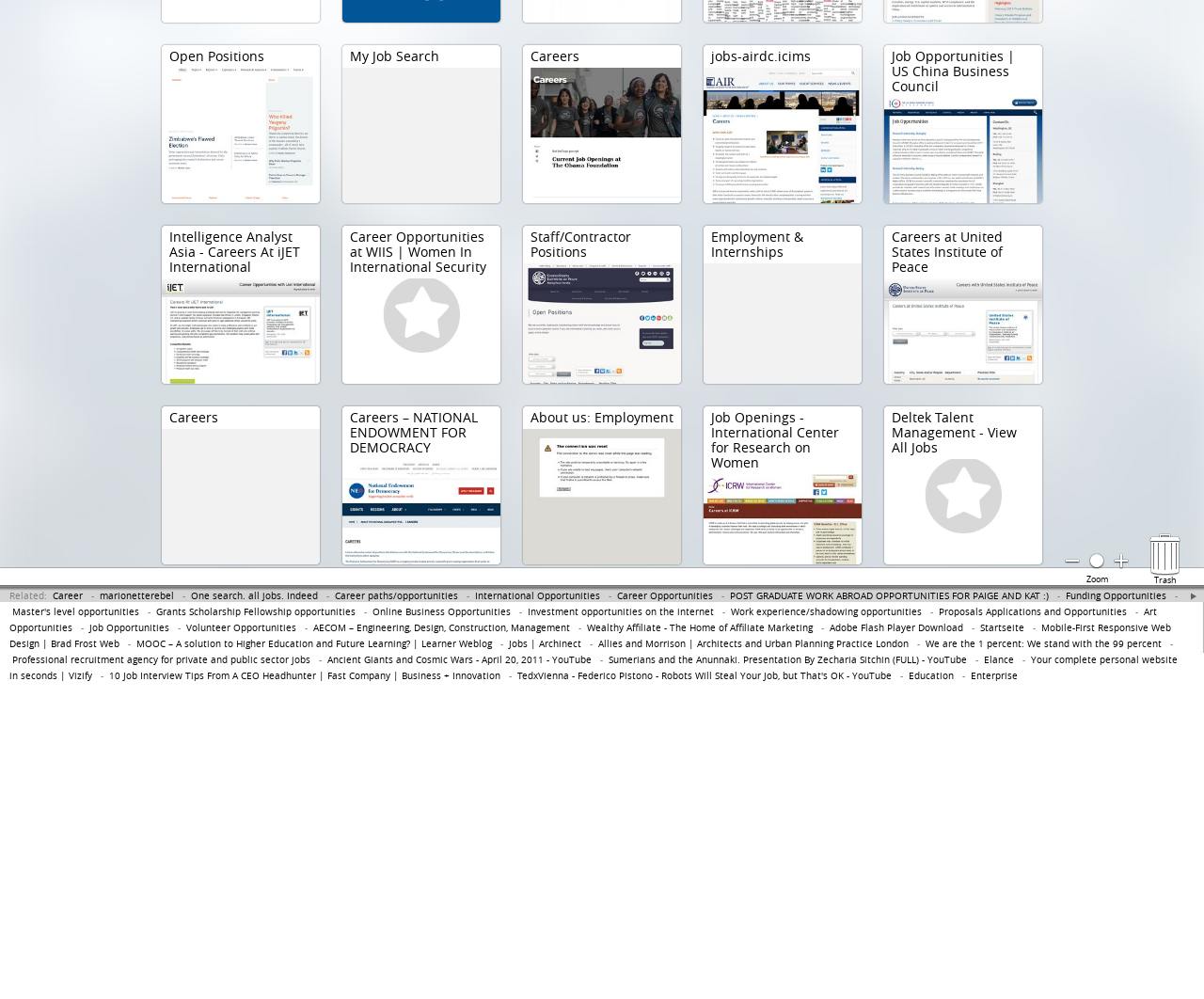Find the bounding box of the web element that fits this description: "Adobe Flash Player Download".

[0.689, 0.622, 0.8, 0.635]